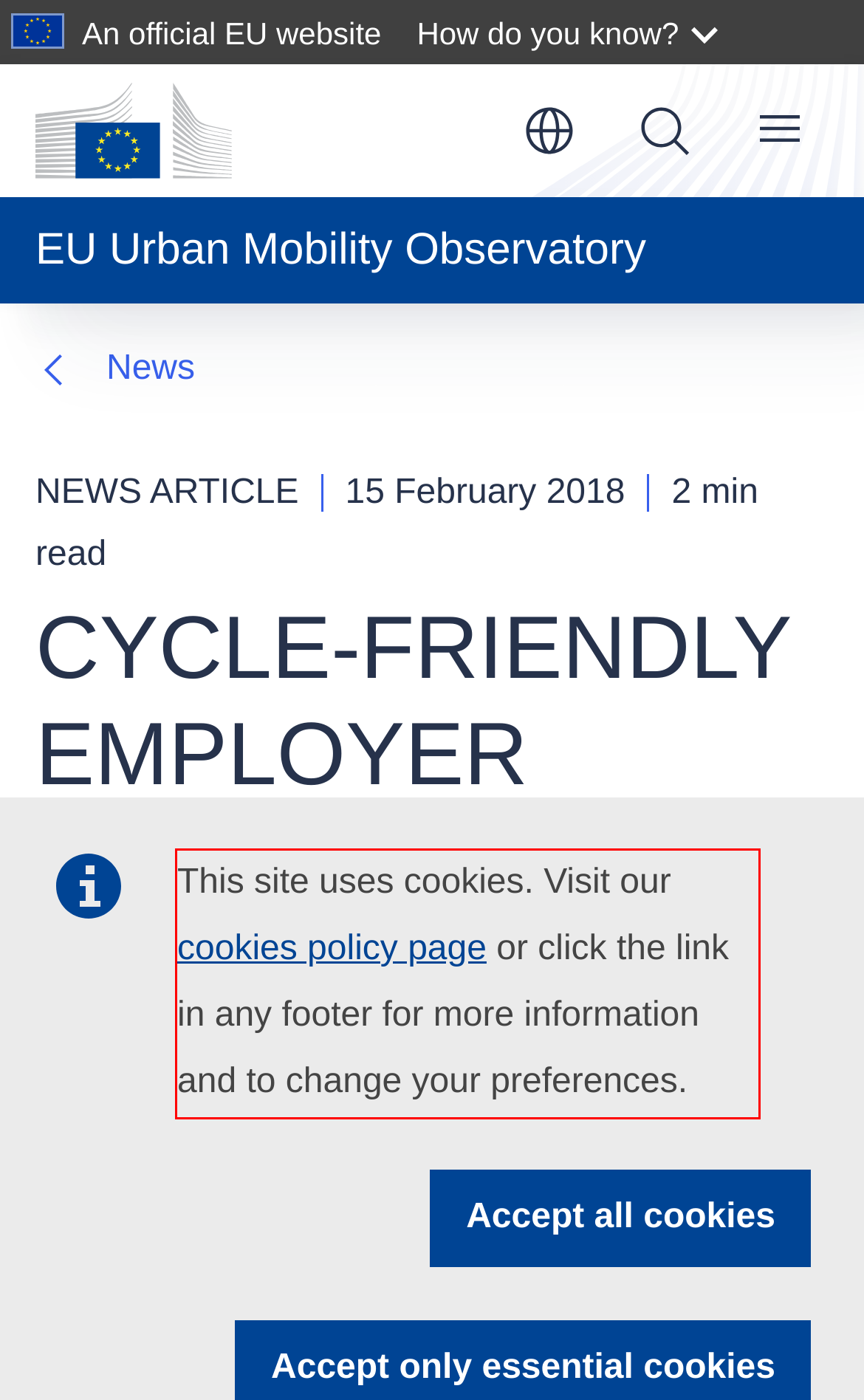Examine the webpage screenshot and use OCR to recognize and output the text within the red bounding box.

This site uses cookies. Visit our cookies policy page or click the link in any footer for more information and to change your preferences.